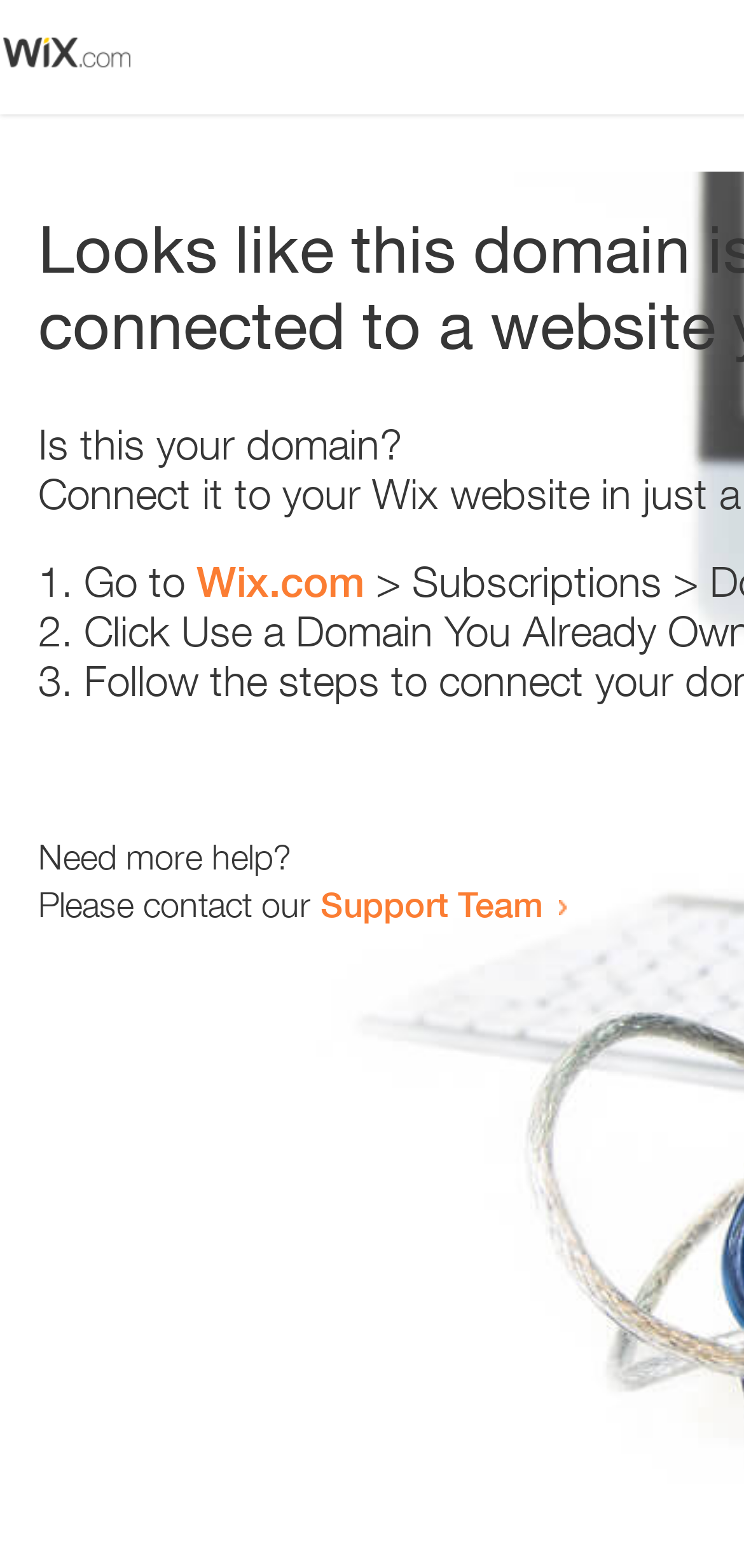Given the element description: "Support Team", predict the bounding box coordinates of the UI element it refers to, using four float numbers between 0 and 1, i.e., [left, top, right, bottom].

[0.431, 0.563, 0.731, 0.59]